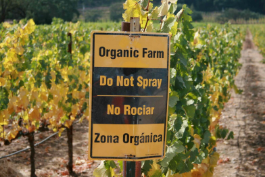Please provide a brief answer to the following inquiry using a single word or phrase:
What type of farming is practiced in the vineyard?

Organic